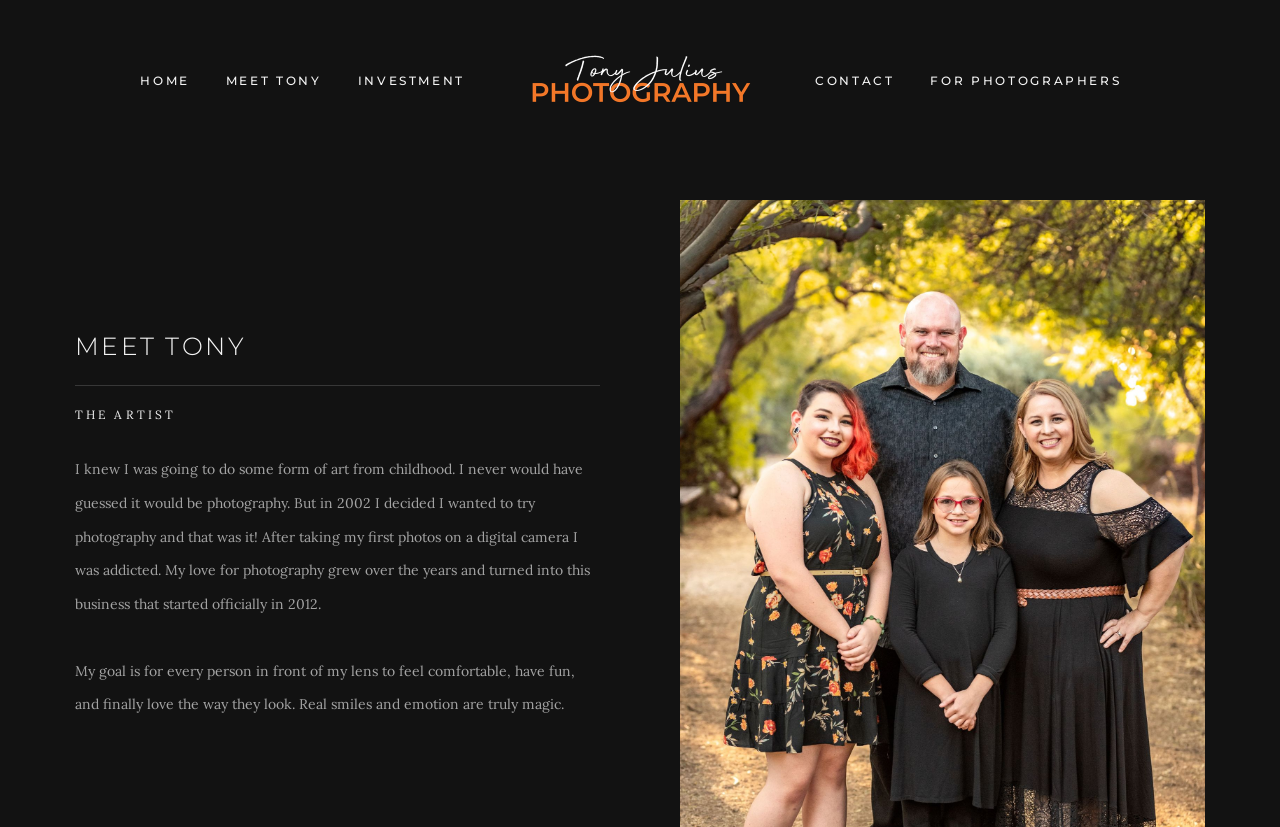Provide the bounding box coordinates of the UI element this sentence describes: "Meet Tony".

[0.162, 0.088, 0.265, 0.109]